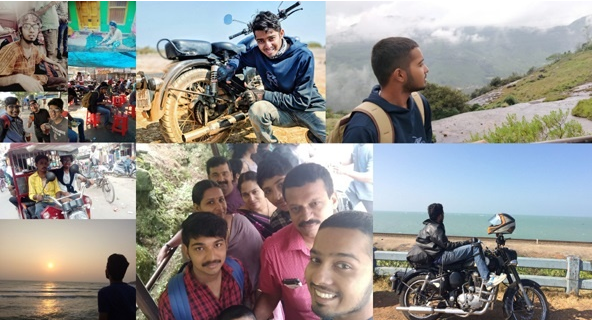What is the focus of the hippie traveler's journey?
Refer to the image and provide a concise answer in one word or phrase.

Self-realization and human connection